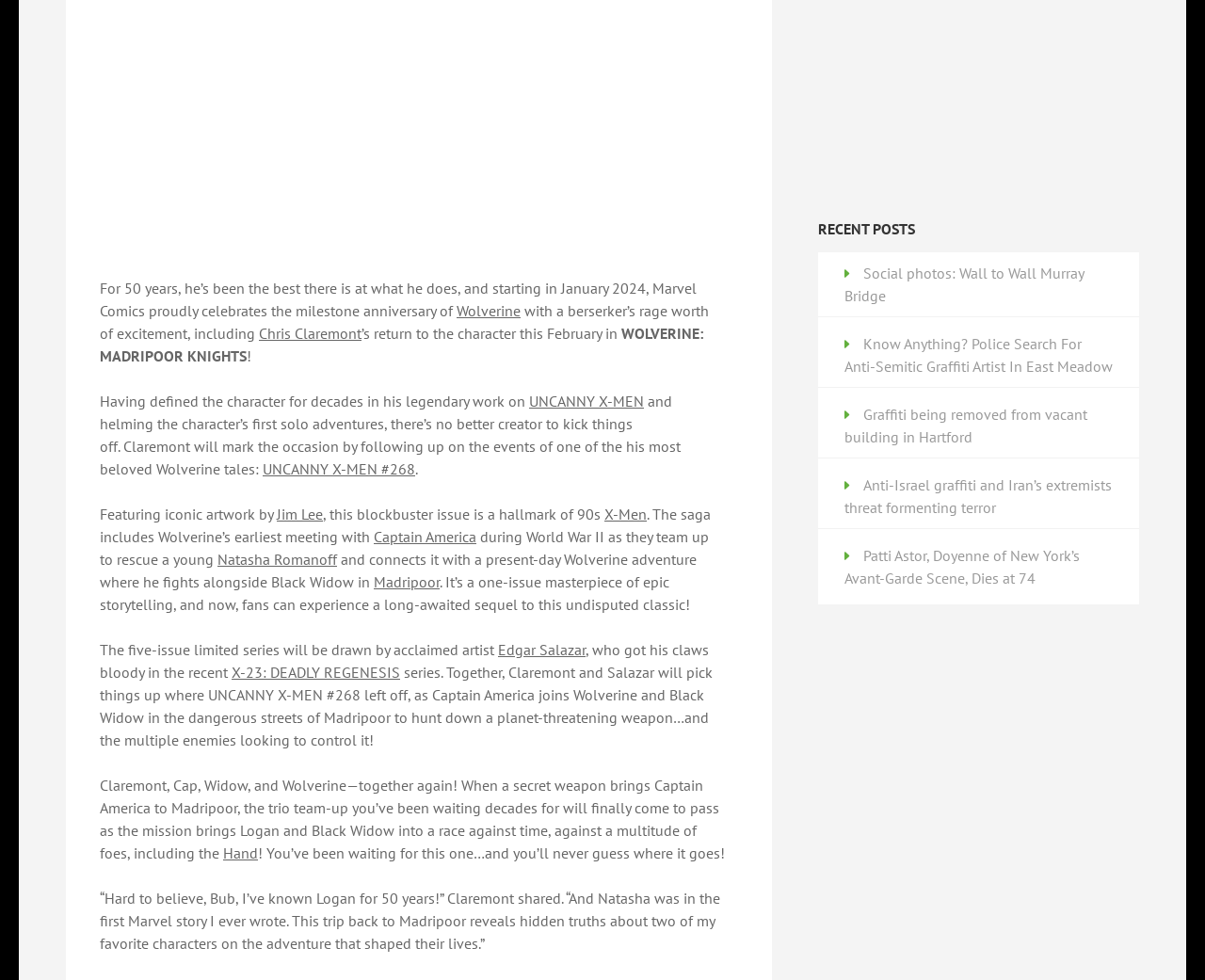Who is the creator returning to Wolverine?
Provide a short answer using one word or a brief phrase based on the image.

Chris Claremont